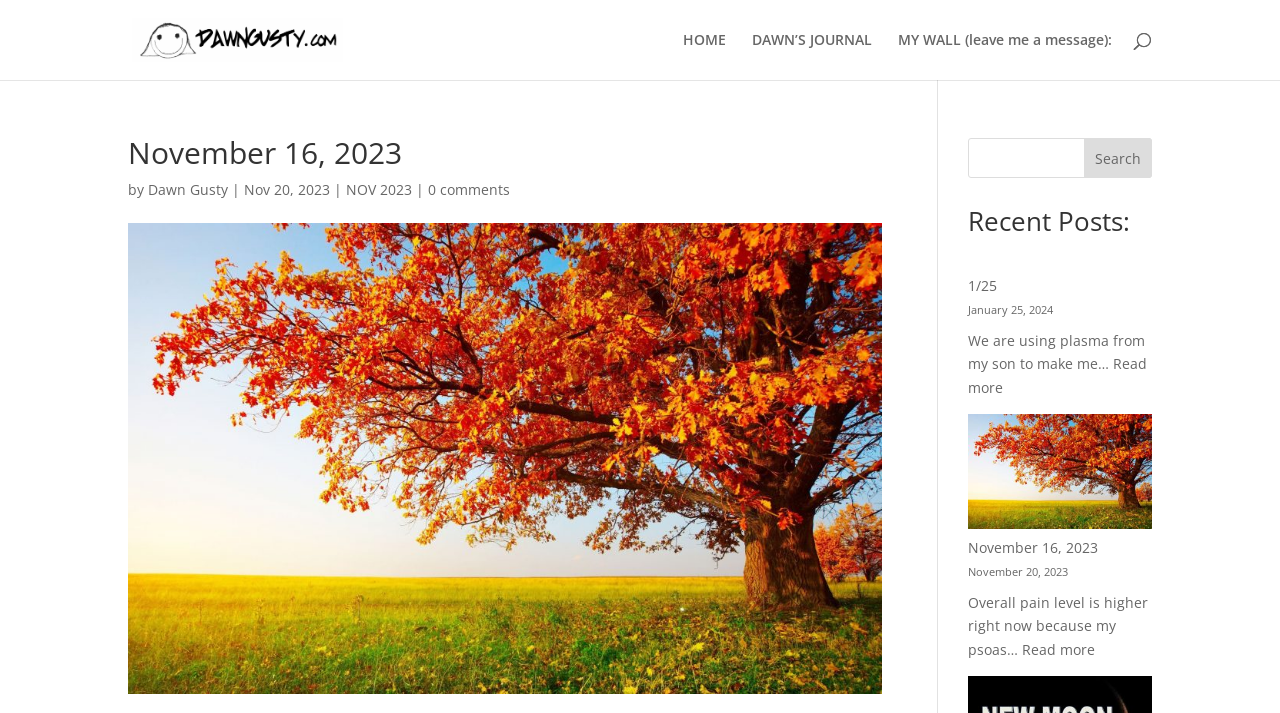Who is the author of the post 'November 16, 2023'?
Provide a concise answer using a single word or phrase based on the image.

Dawn Gusty